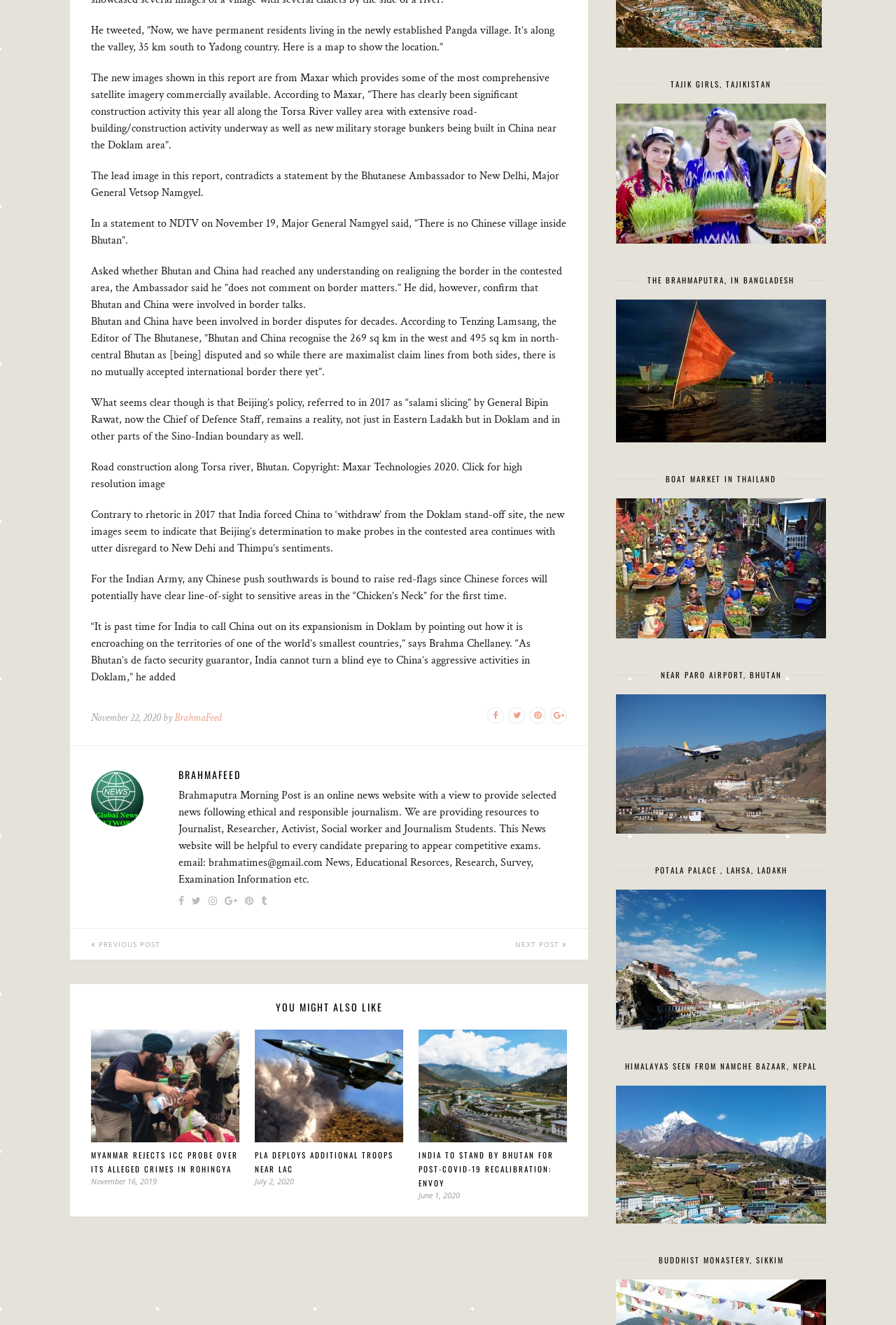Predict the bounding box of the UI element based on this description: "BrahmaFeed".

[0.195, 0.537, 0.247, 0.547]